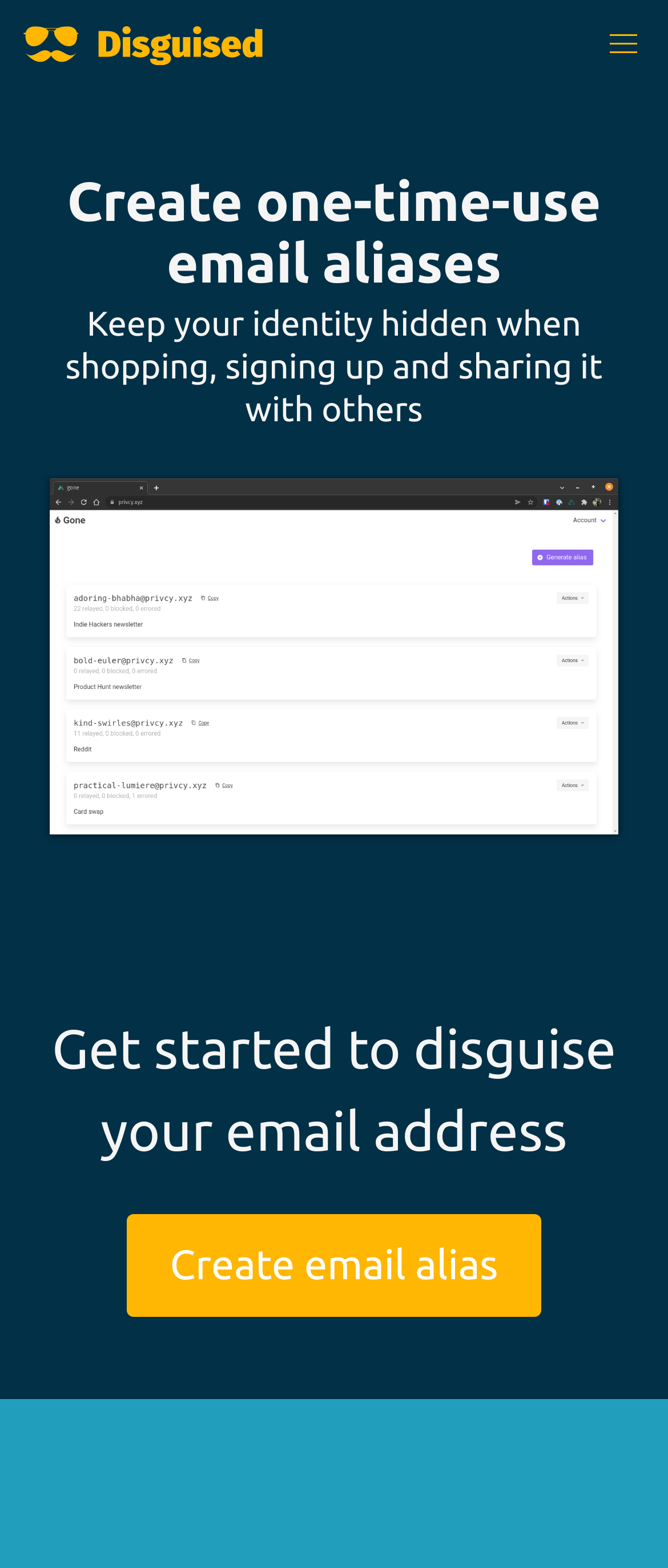Describe every aspect of the webpage in a detailed manner.

The webpage appears to be a landing page for a Nuxt.js project, likely related to email aliasing and privacy. At the top, there is a main navigation section that spans the entire width of the page, containing a link to "Disguised" with an accompanying image, and a button labeled "menu" positioned at the far right.

Below the navigation section, there are two paragraphs of text. The first paragraph reads "Create one-time-use email aliases" and is centered on the page. The second paragraph is slightly longer and states "Keep your identity hidden when shopping, signing up and sharing it with others." It is also centered on the page, positioned below the first paragraph.

To the right of the paragraphs, there is a large image that takes up most of the page's width, showcasing a screenshot of "Privcy". Below the image, there is a call-to-action text that says "Get started to disguise your email address", positioned near the top of the lower half of the page.

Finally, there is a prominent link labeled "Create email alias" that is centered on the page, near the bottom. Overall, the webpage has a clean and simple layout, with a focus on promoting the email aliasing service.